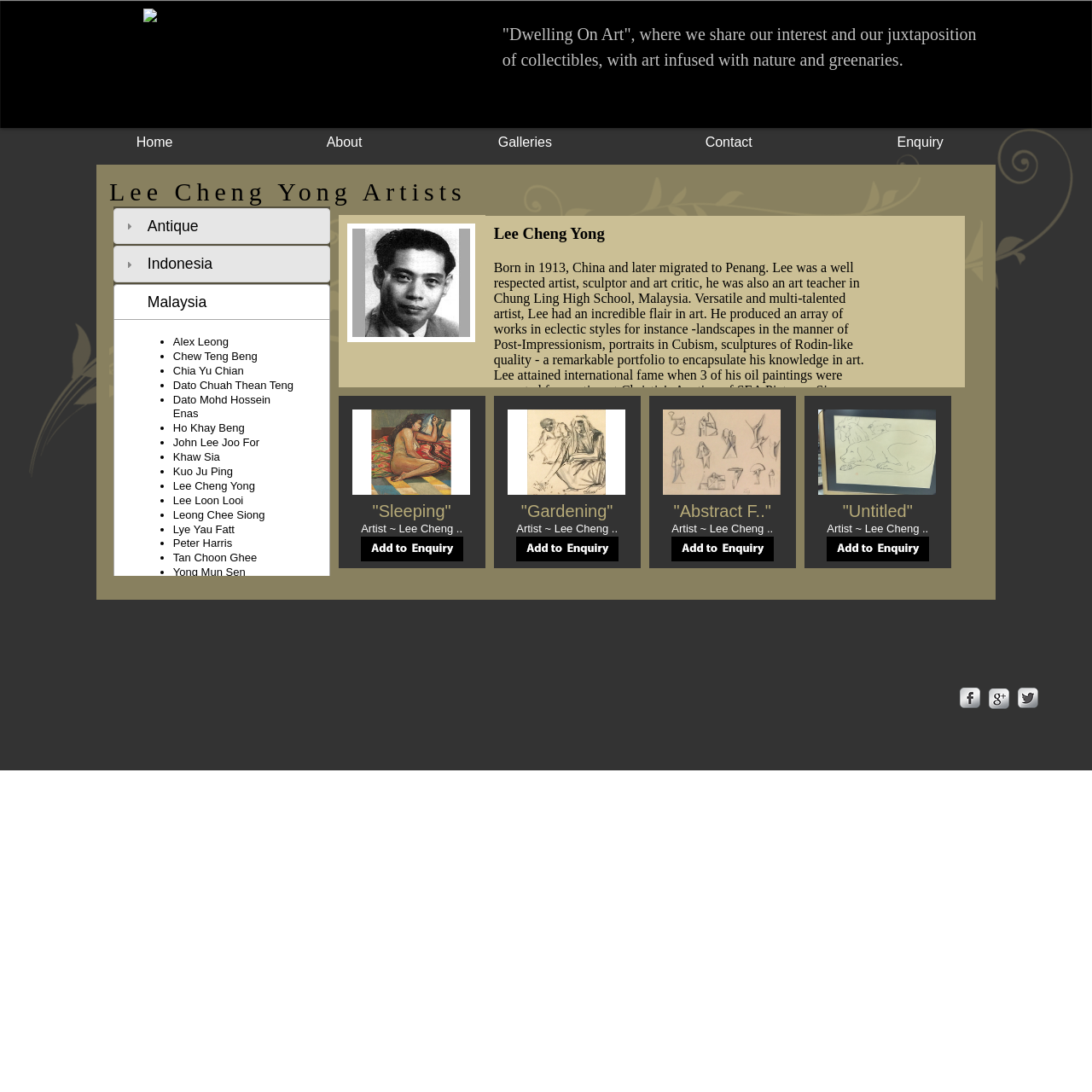With reference to the image, please provide a detailed answer to the following question: What is the name of the artist whose artworks are displayed on this webpage?

I looked at the webpage and found that the artworks displayed have a common artist name, which is 'Lee Cheng Yong', mentioned multiple times.